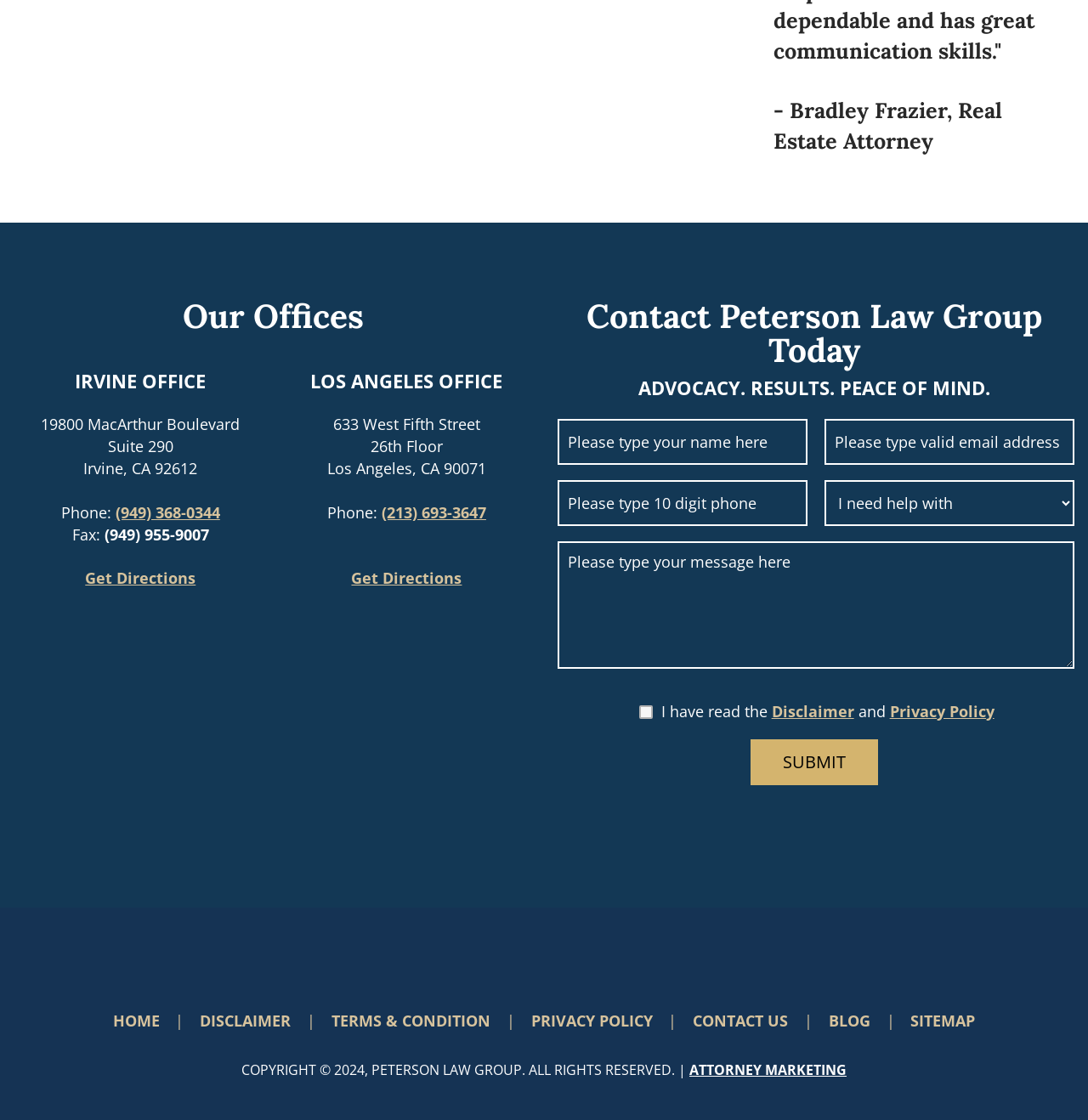Please give the bounding box coordinates of the area that should be clicked to fulfill the following instruction: "Follow us on Facebook". The coordinates should be in the format of four float numbers from 0 to 1, i.e., [left, top, right, bottom].

[0.438, 0.837, 0.477, 0.875]